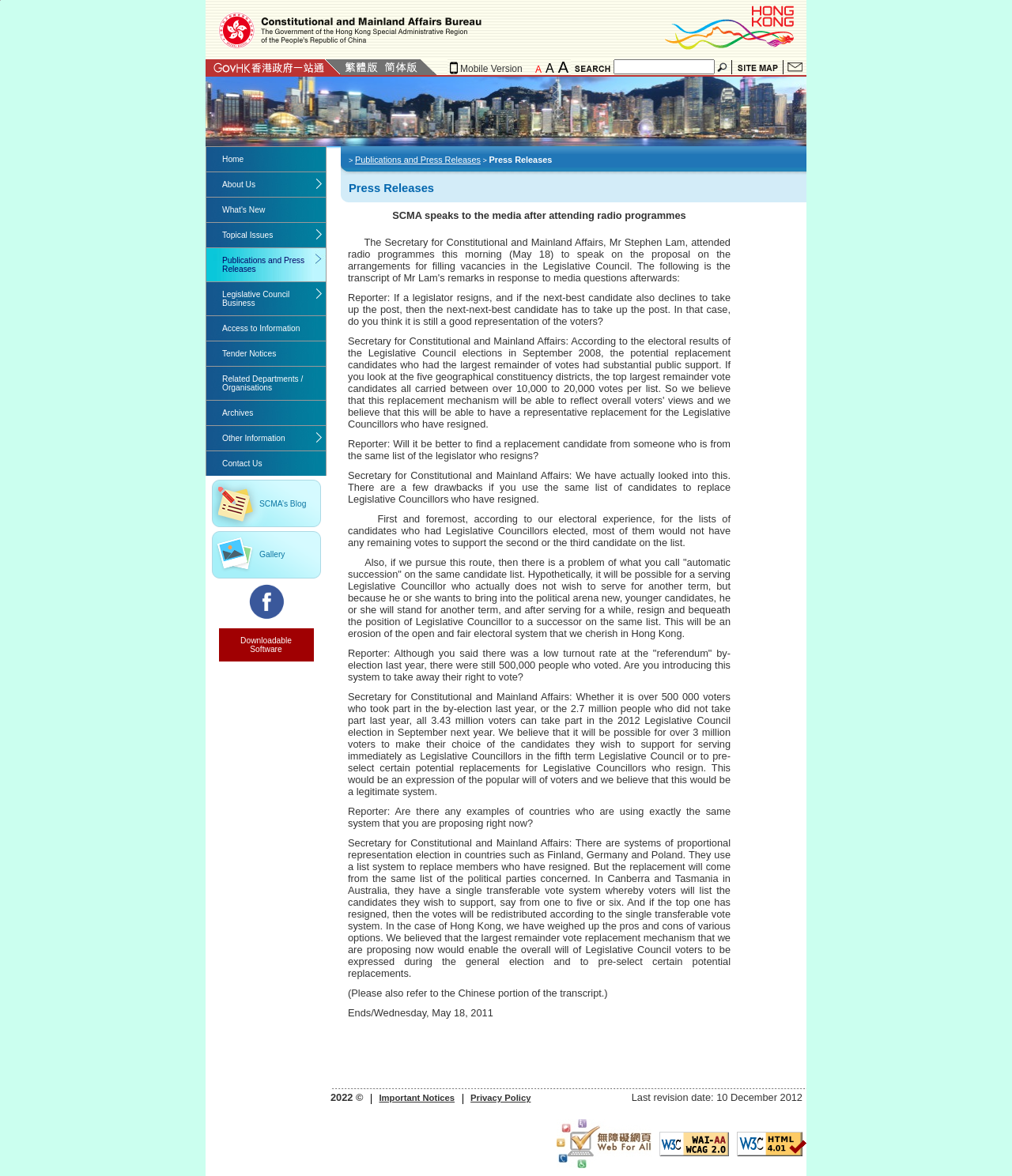Find and provide the bounding box coordinates for the UI element described with: "Contact Us".

[0.774, 0.05, 0.797, 0.064]